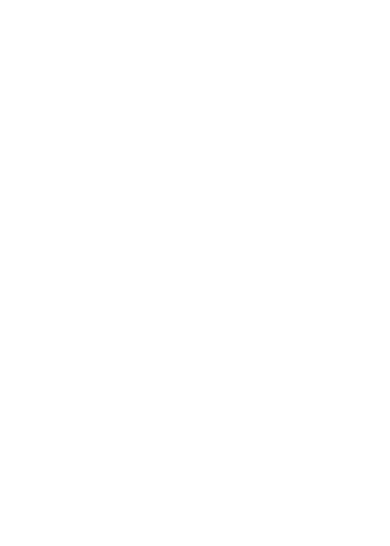Using the information in the image, could you please answer the following question in detail:
What does the Bravo TV logo represent?

The logo visually represents the innovative spirit of Bravo TV and its programming, making it easily recognizable and highlighting its connection to television and digital streaming platforms in today's entertainment landscape.